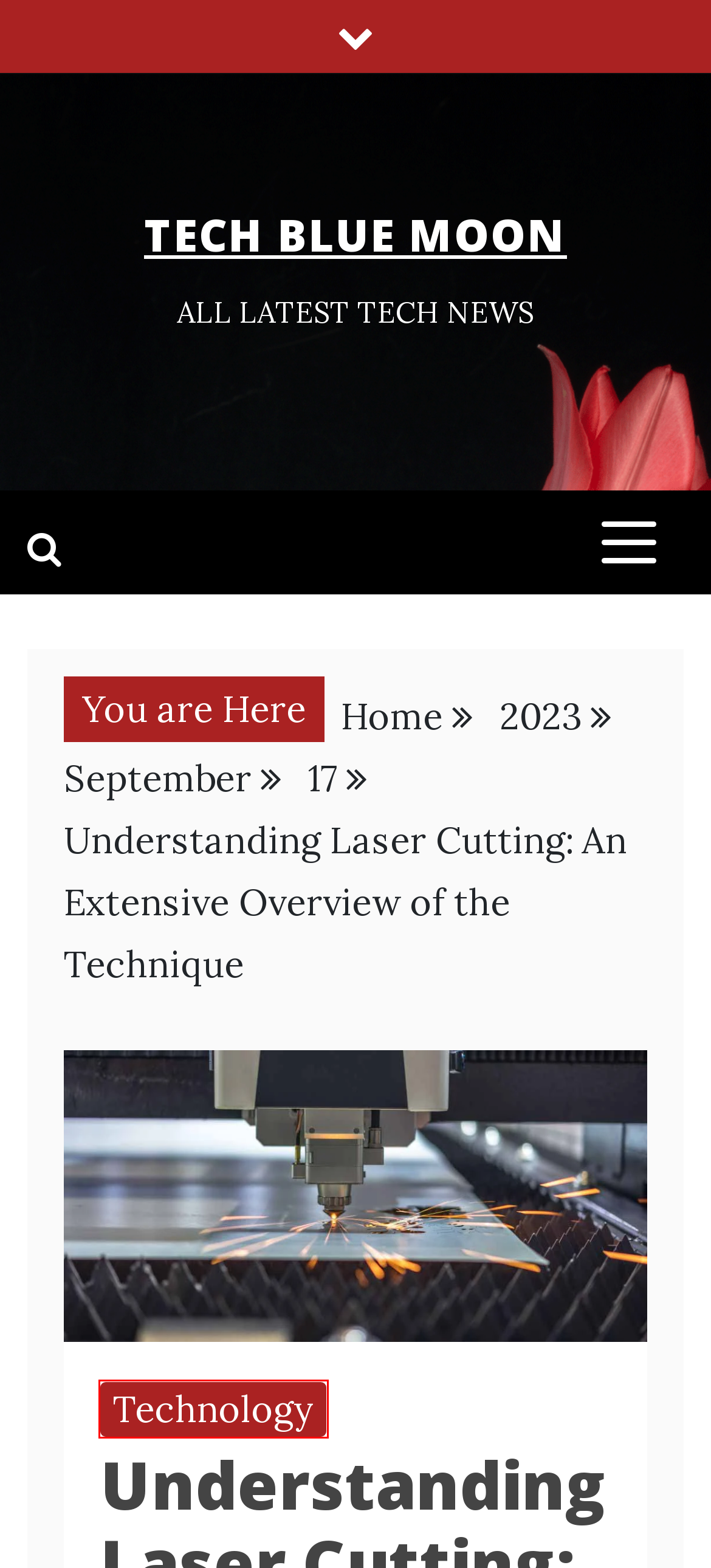Review the webpage screenshot provided, noting the red bounding box around a UI element. Choose the description that best matches the new webpage after clicking the element within the bounding box. The following are the options:
A. Ravii Suri - Tech Blue Moon
B. Blog Tool, Publishing Platform, and CMS – WordPress.org
C. AI Vision Systems: Revolutionizing Industrial and Manufacturing Landscapes - Tech Blue Moon
D. Tech Blue Moon - All latest Tech News
E. Laser Cutting - Tech Blue Moon
F. Gadgets - Tech Blue Moon
G. Rust Programming Language Now Has Its Own Independent Foundation - Tech Blue Moon
H. Technology - Tech Blue Moon

H